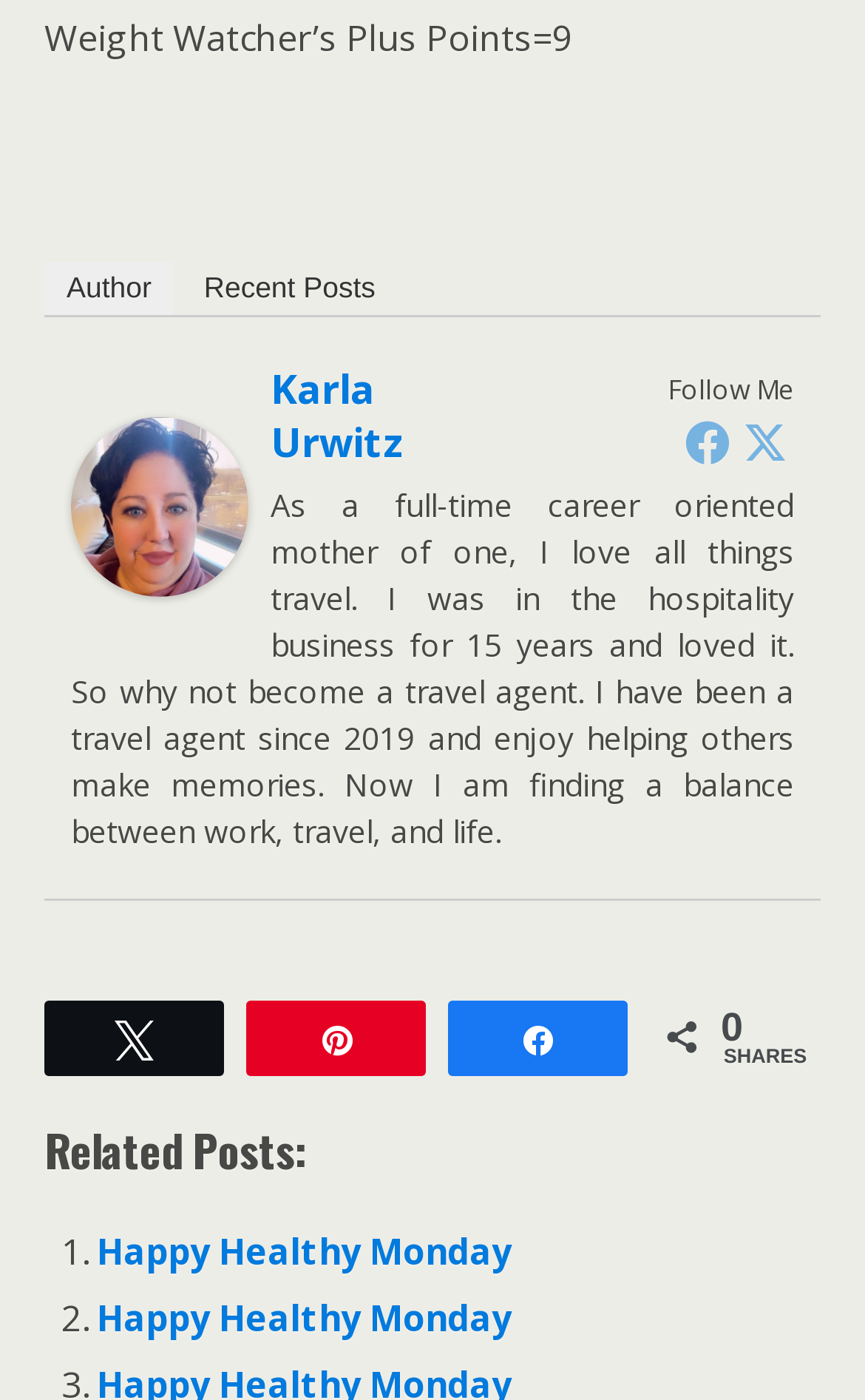Please identify the bounding box coordinates of the clickable area that will allow you to execute the instruction: "Share on Twitter".

[0.054, 0.717, 0.256, 0.765]